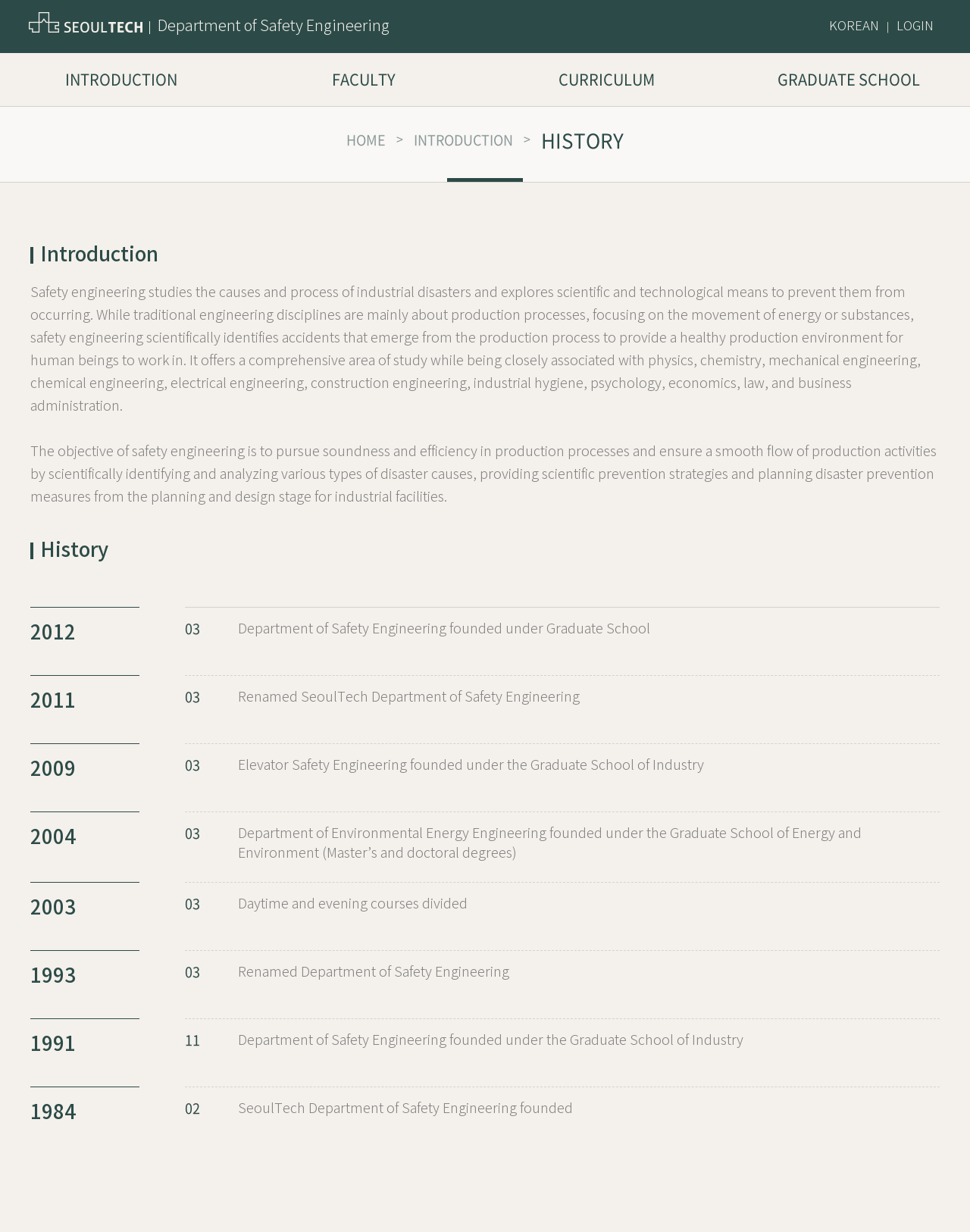Given the following UI element description: "Introduction", find the bounding box coordinates in the webpage screenshot.

[0.421, 0.107, 0.534, 0.121]